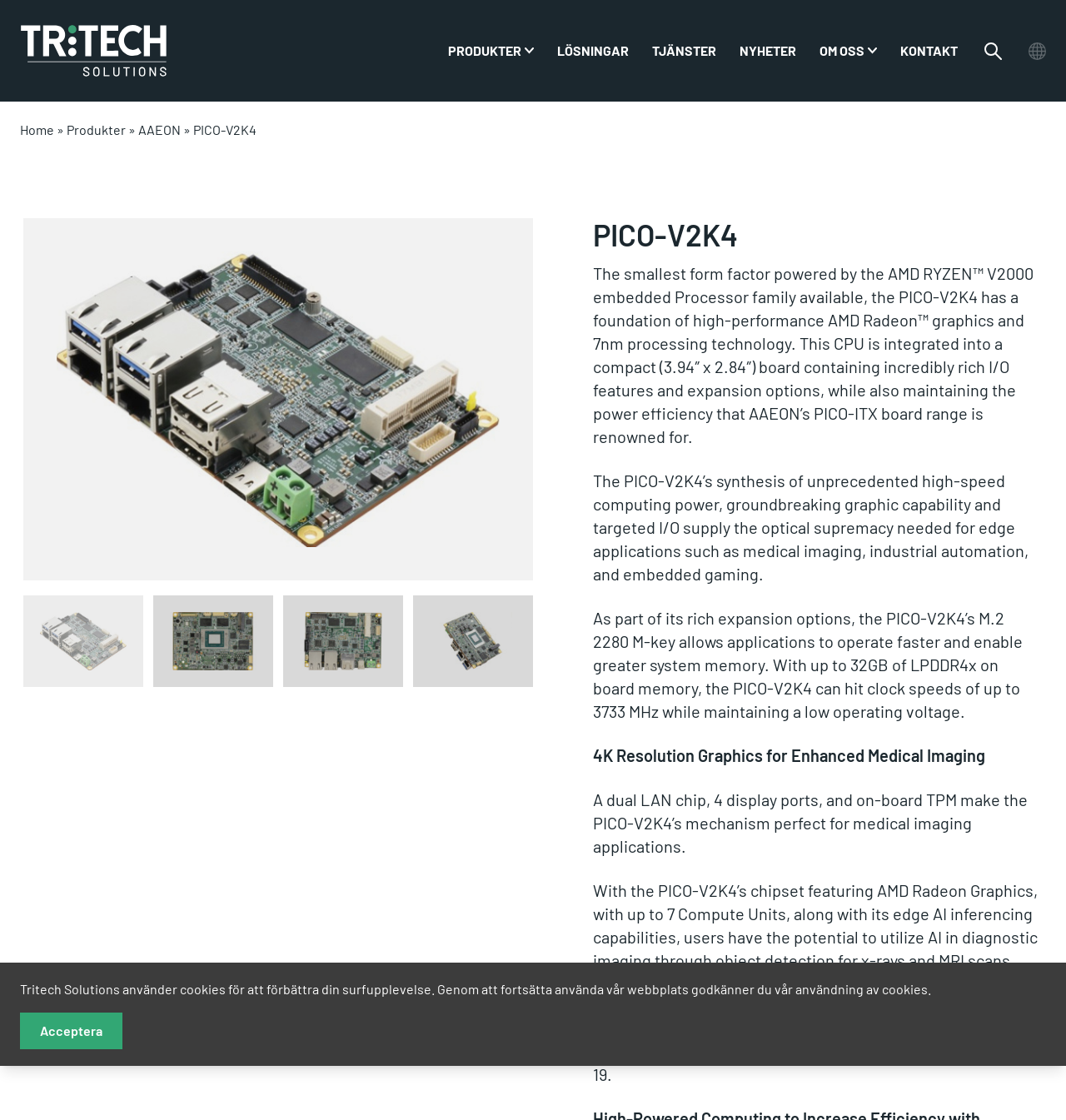Given the content of the image, can you provide a detailed answer to the question?
What processor family powers the PICO-V2K4?

The answer can be found in the text description of the webpage, which states that the PICO-V2K4 is powered by the AMD RYZEN V2000 embedded Processor family.